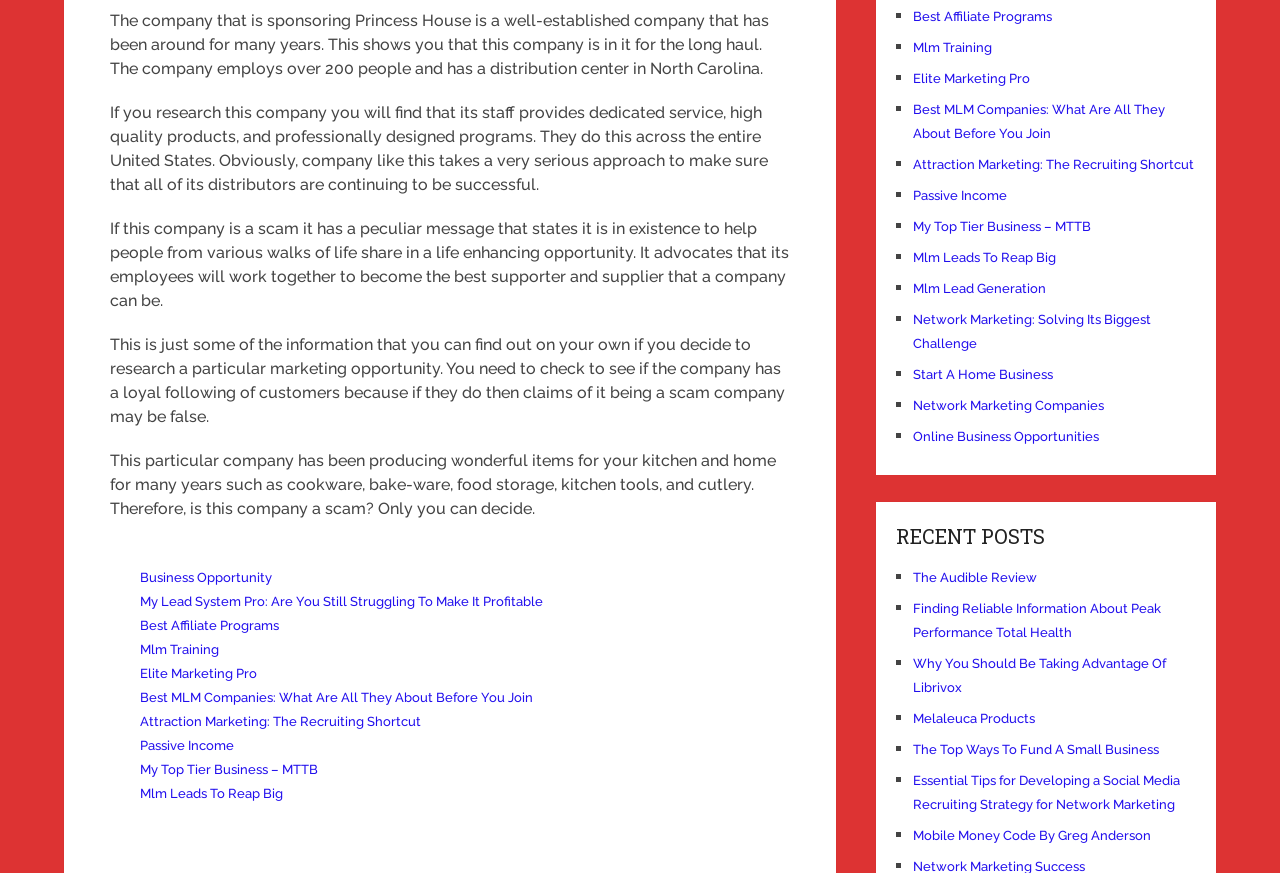Please provide a comprehensive response to the question based on the details in the image: What is the purpose of the company?

The company's purpose is to help people from various walks of life share in a life-enhancing opportunity, as stated in its message.